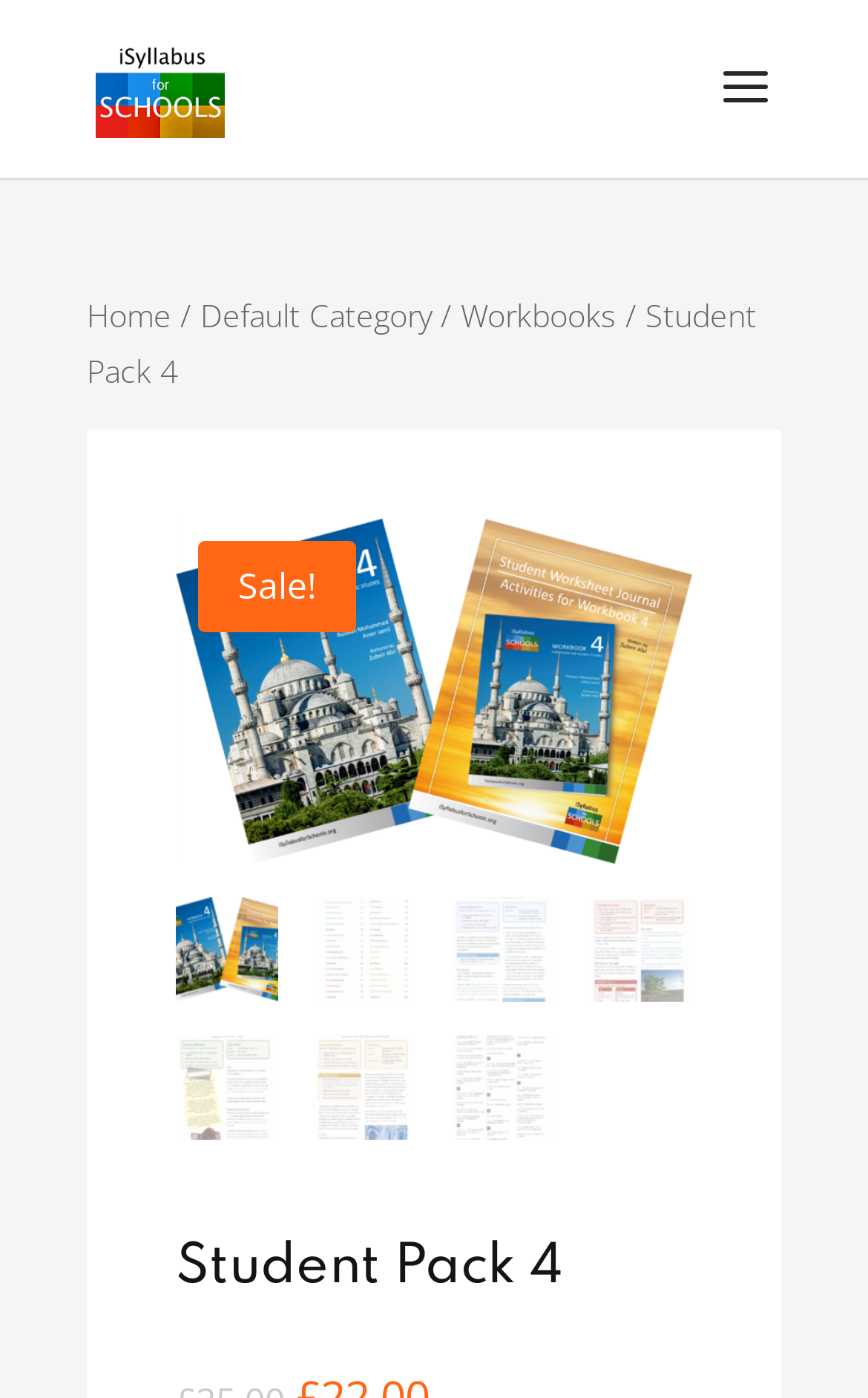What is the name of the student pack?
Please give a detailed and elaborate answer to the question based on the image.

The heading element at the bottom of the page is labeled 'Student Pack 4', which indicates the name of the student pack.